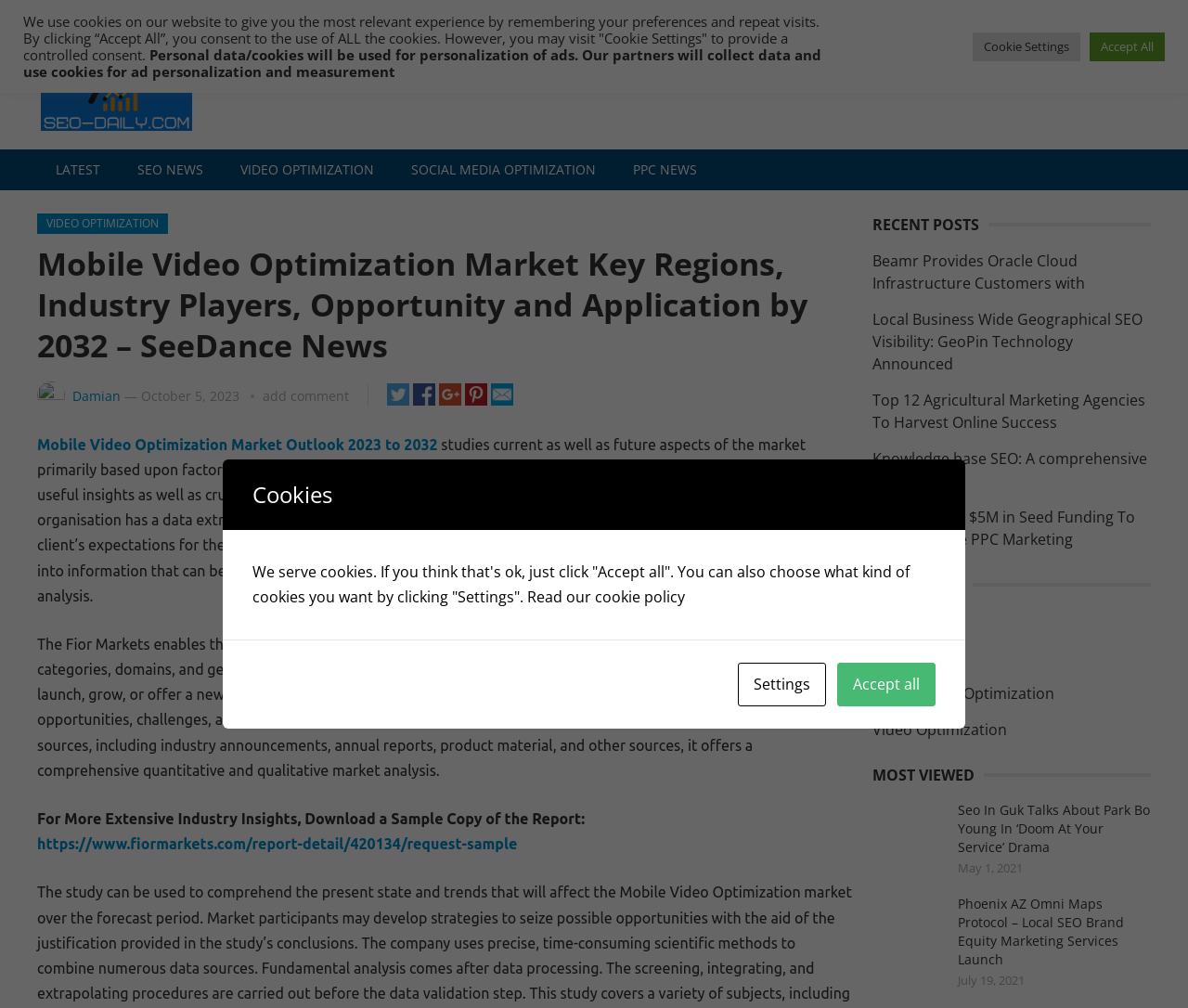Can you find the bounding box coordinates of the area I should click to execute the following instruction: "Search for something"?

[0.798, 0.0, 0.938, 0.037]